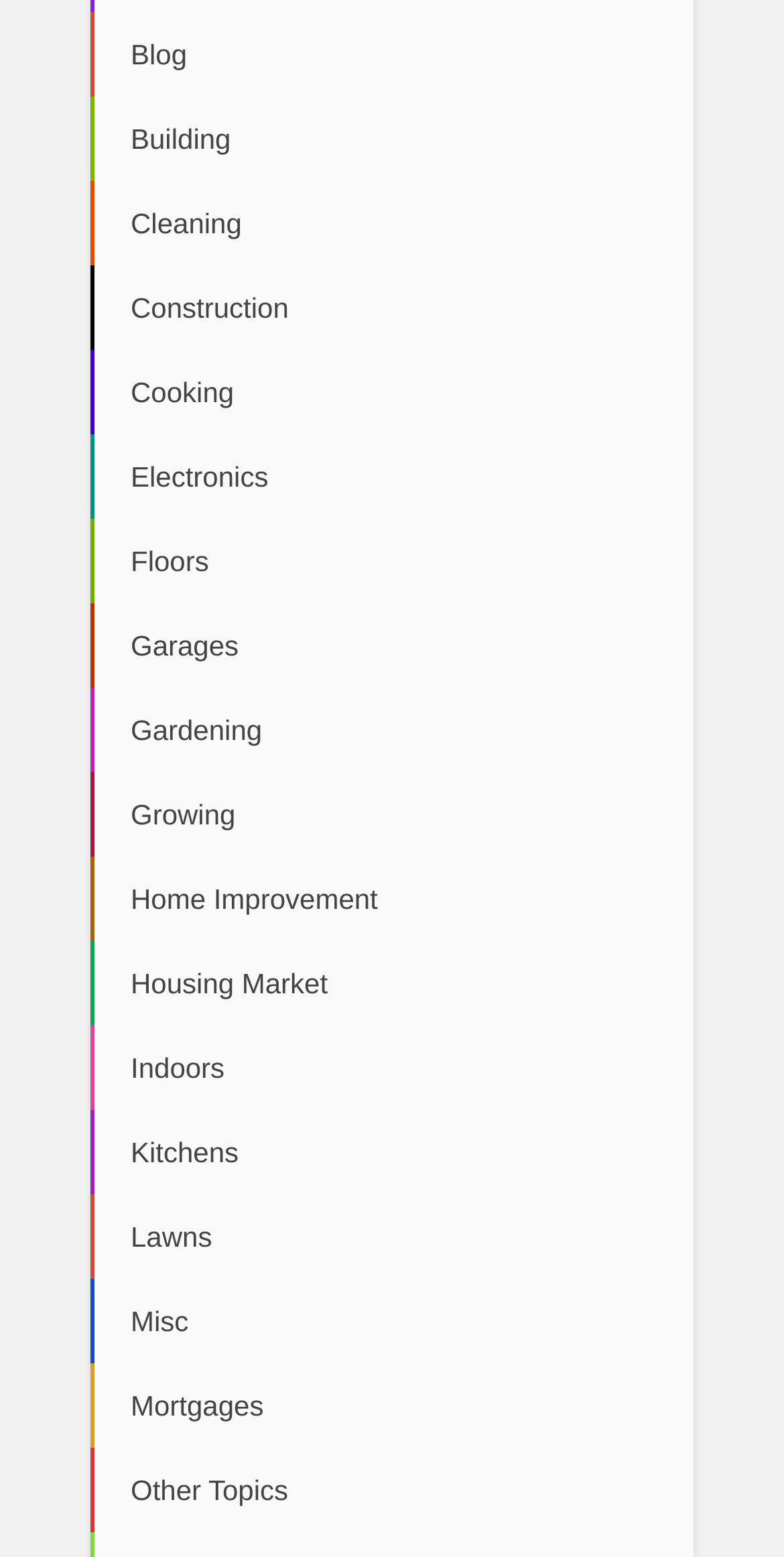Given the element description Construction, predict the bounding box coordinates for the UI element in the webpage screenshot. The format should be (top-left x, top-left y, bottom-right x, bottom-right y), and the values should be between 0 and 1.

[0.115, 0.17, 0.885, 0.224]